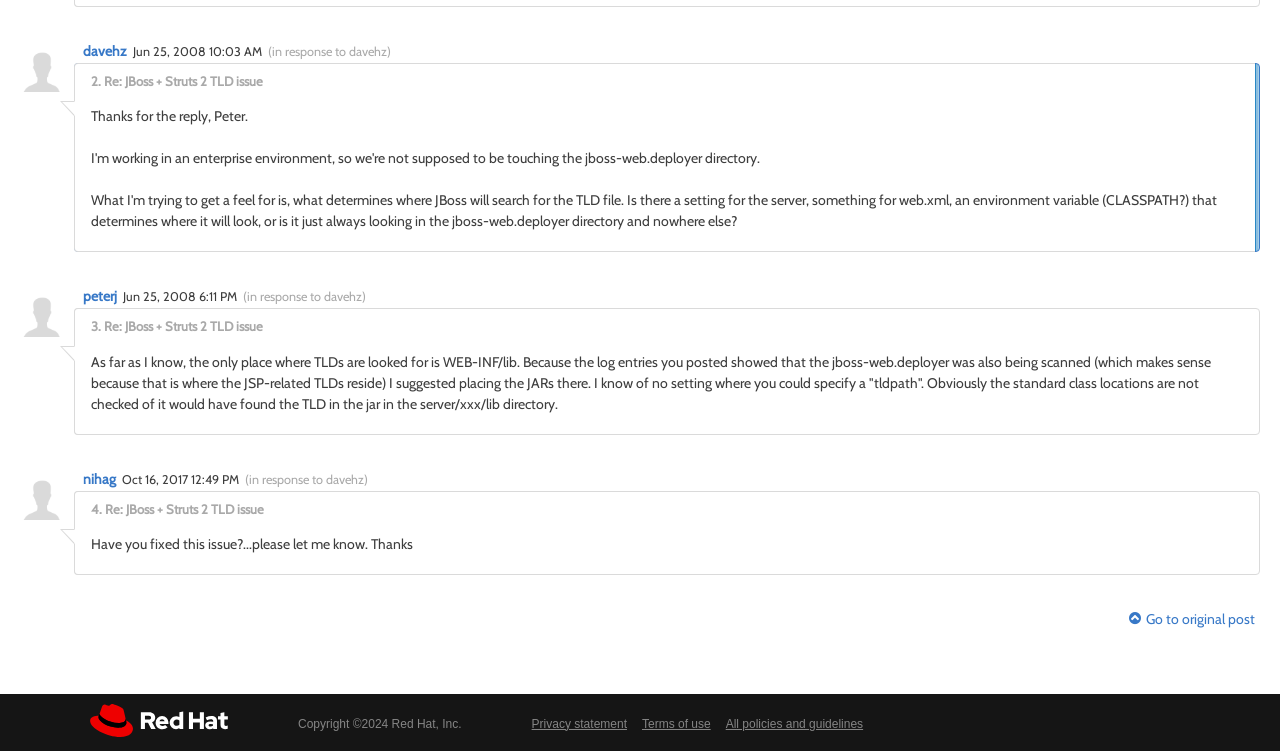Answer the following in one word or a short phrase: 
Who responded to davehz?

peterj